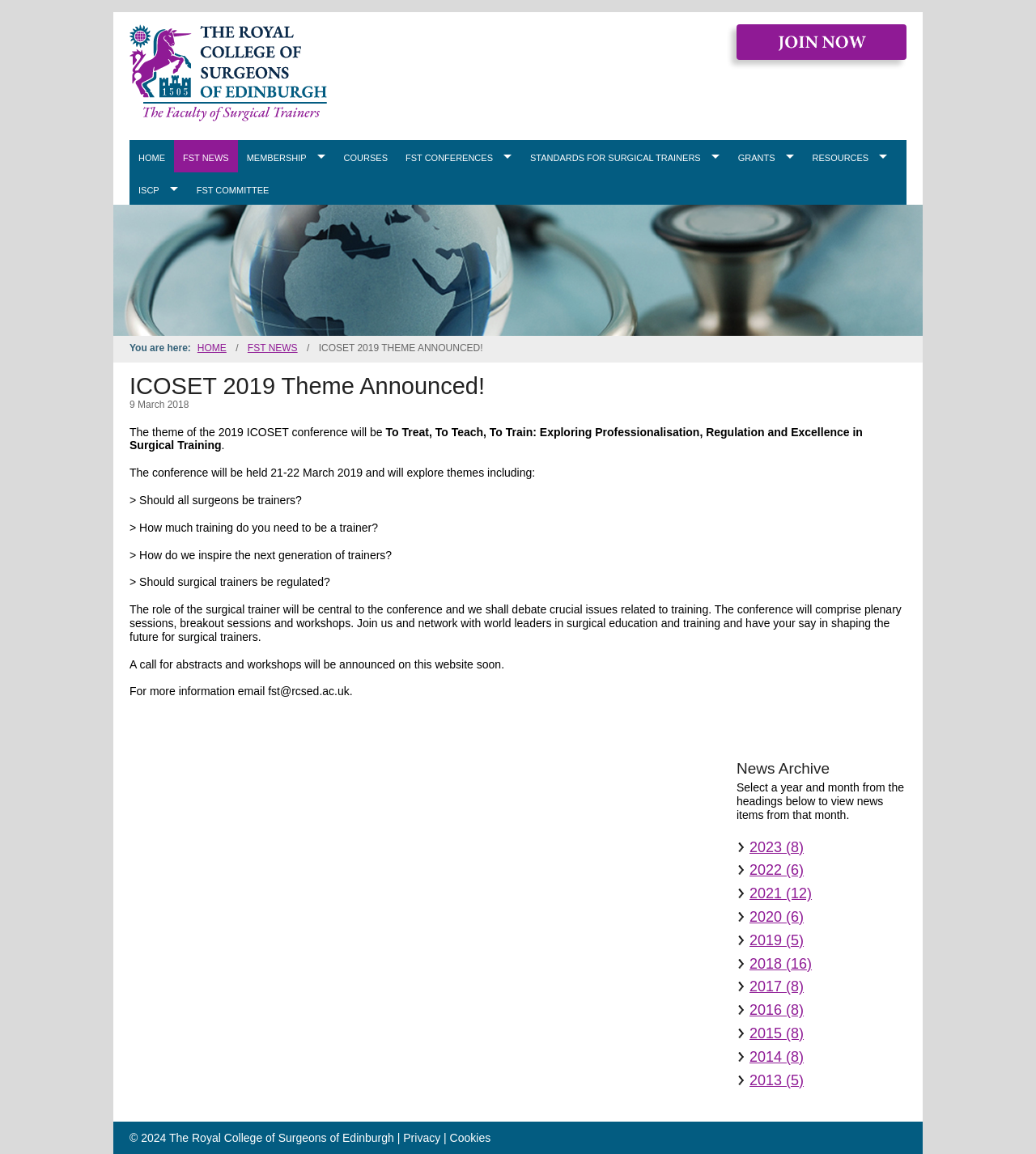Locate the UI element that matches the description Mode of operation in the webpage screenshot. Return the bounding box coordinates in the format (top-left x, top-left y, bottom-right x, bottom-right y), with values ranging from 0 to 1.

None